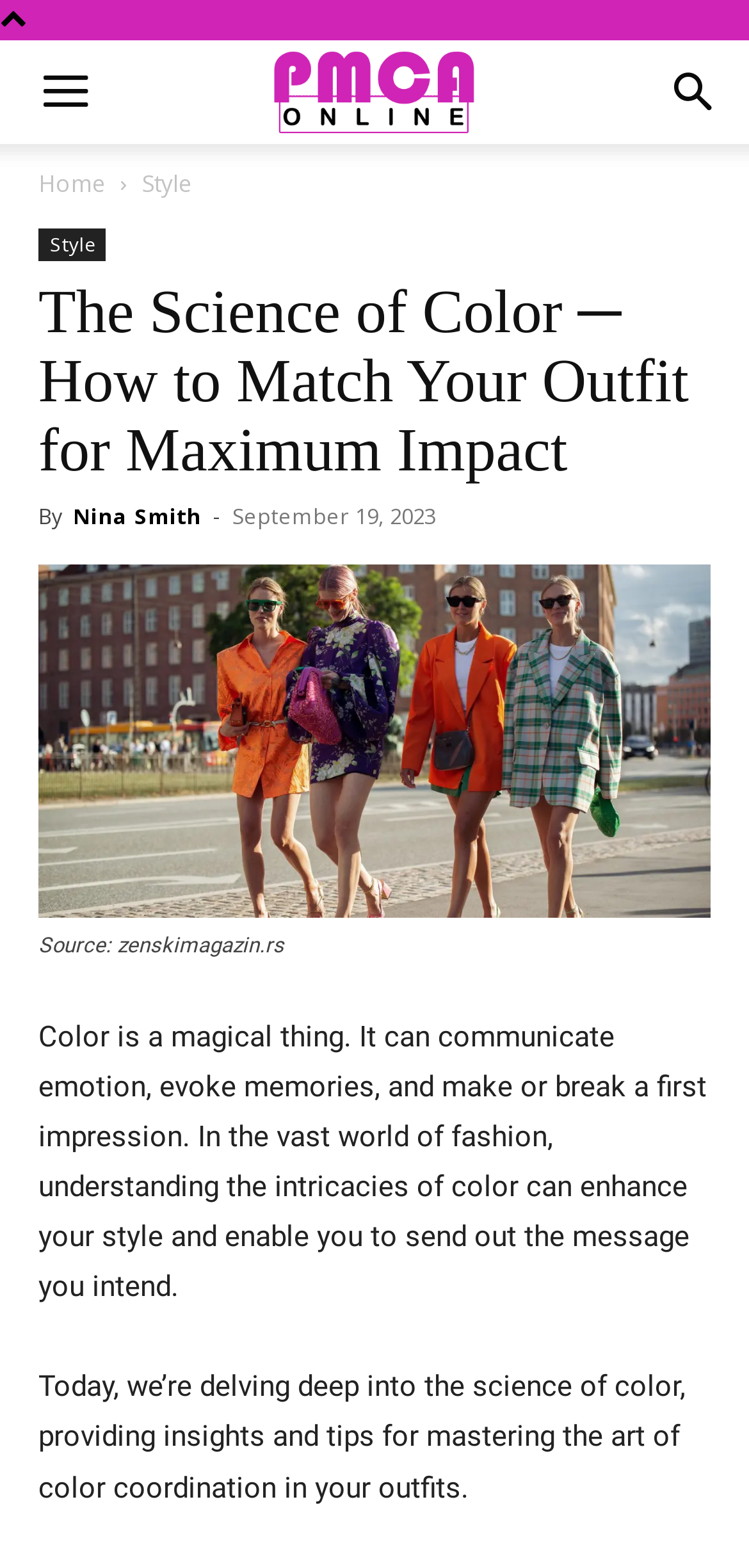Identify and provide the title of the webpage.

The Science of Color ─ How to Match Your Outfit for Maximum Impact